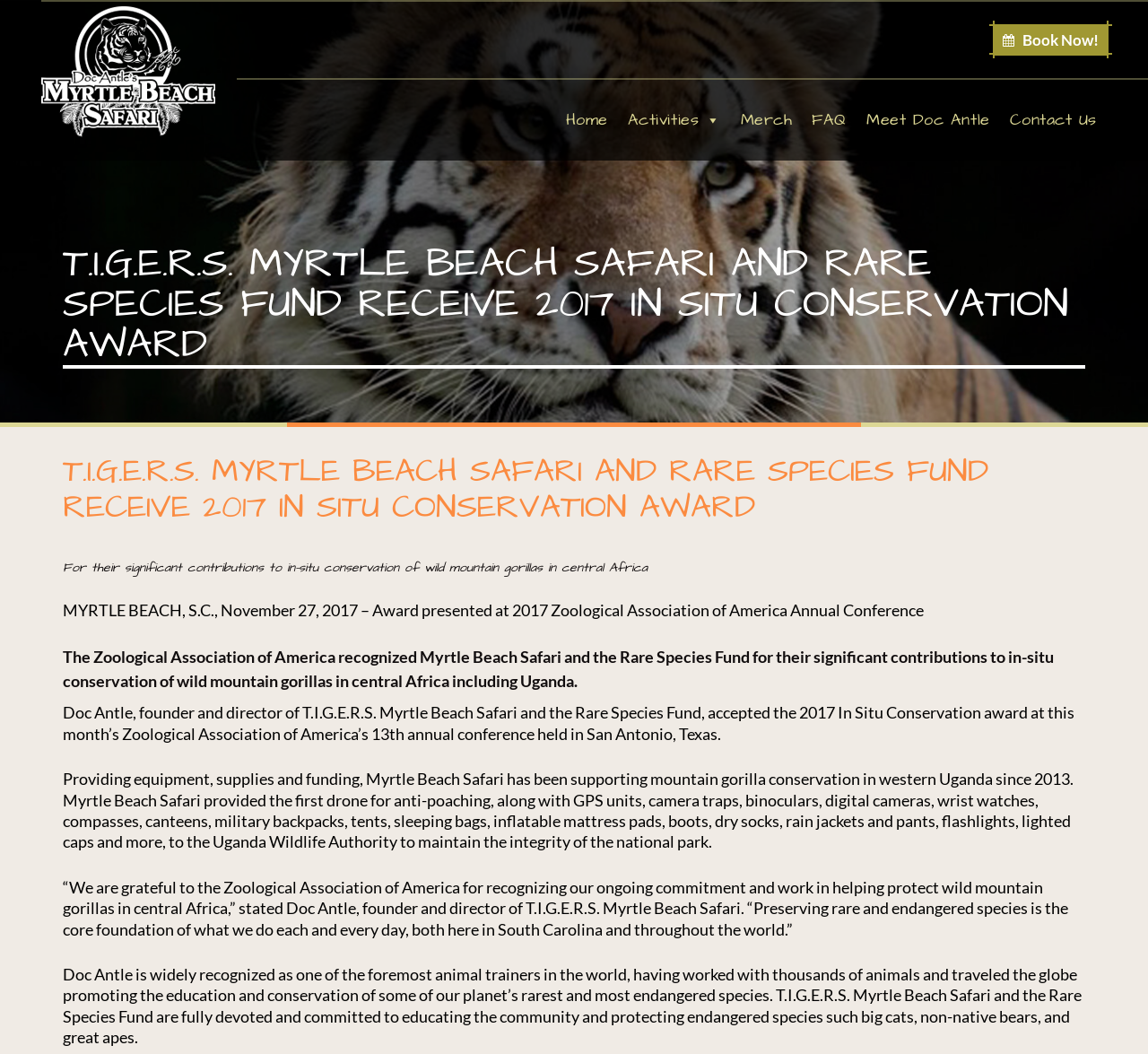What is the purpose of T.I.G.E.R.S. Myrtle Beach Safari and the Rare Species Fund?
Answer the question with a detailed and thorough explanation.

I found this answer by reading the text 'T.I.G.E.R.S. Myrtle Beach Safari and the Rare Species Fund are fully devoted and committed to educating the community and protecting endangered species...' which mentions the organization's purpose.